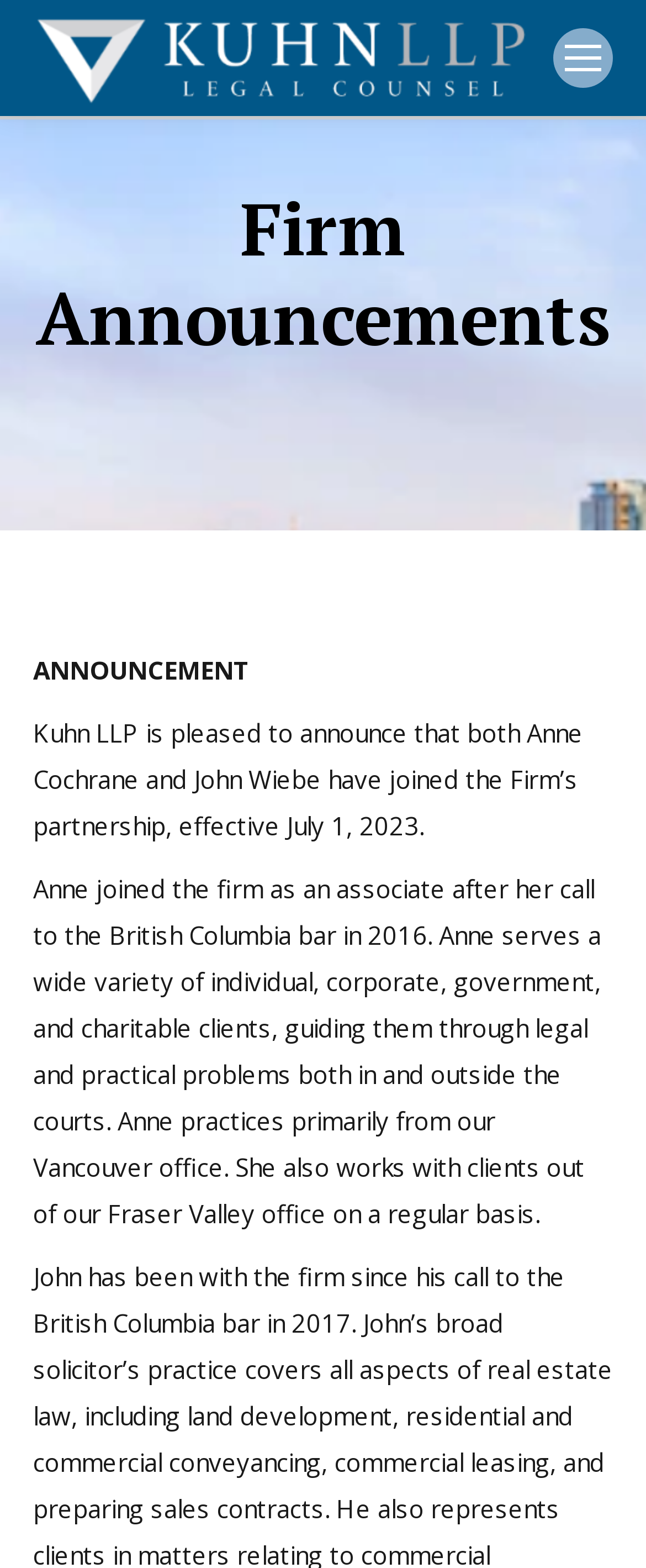Based on the image, give a detailed response to the question: What is the name of the law firm?

I determined the answer by looking at the link element with the text 'Kuhn LLP Legal Counsel' which is likely the name of the law firm.